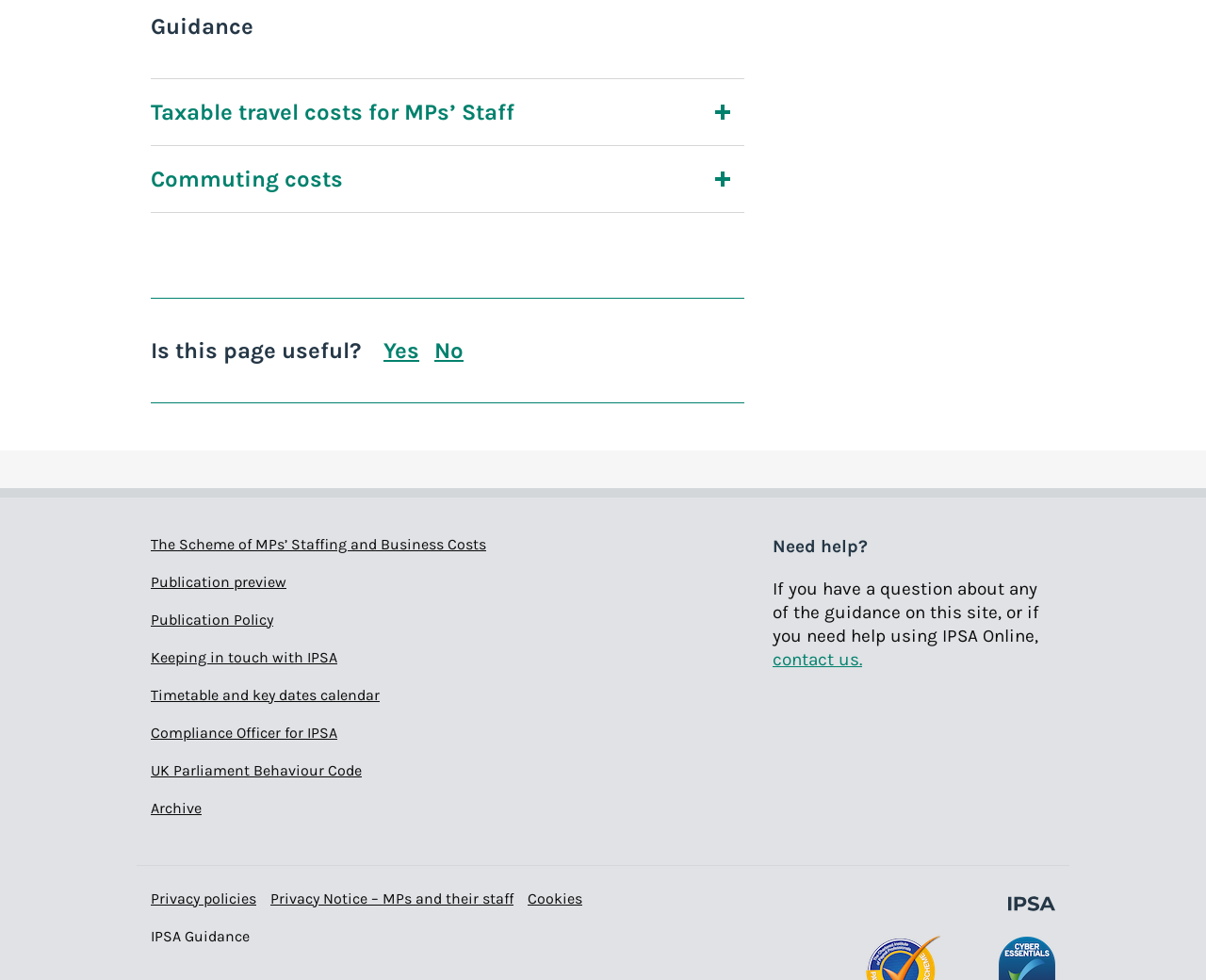Find the bounding box of the UI element described as: "Publication preview". The bounding box coordinates should be given as four float values between 0 and 1, i.e., [left, top, right, bottom].

[0.125, 0.585, 0.238, 0.603]